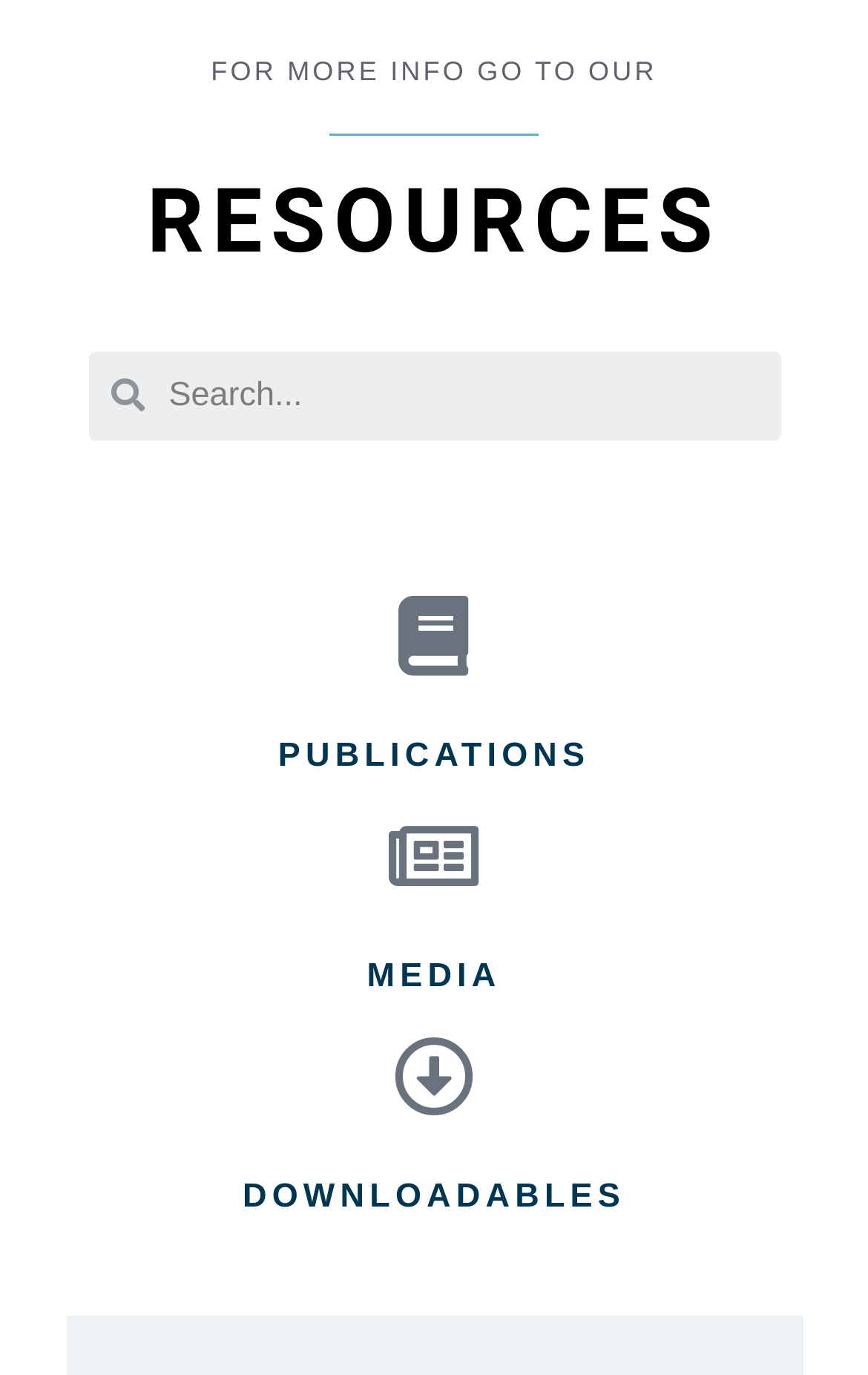Please provide the bounding box coordinates in the format (top-left x, top-left y, bottom-right x, bottom-right y). Remember, all values are floating point numbers between 0 and 1. What is the bounding box coordinate of the region described as: MEDIA

[0.423, 0.696, 0.577, 0.724]